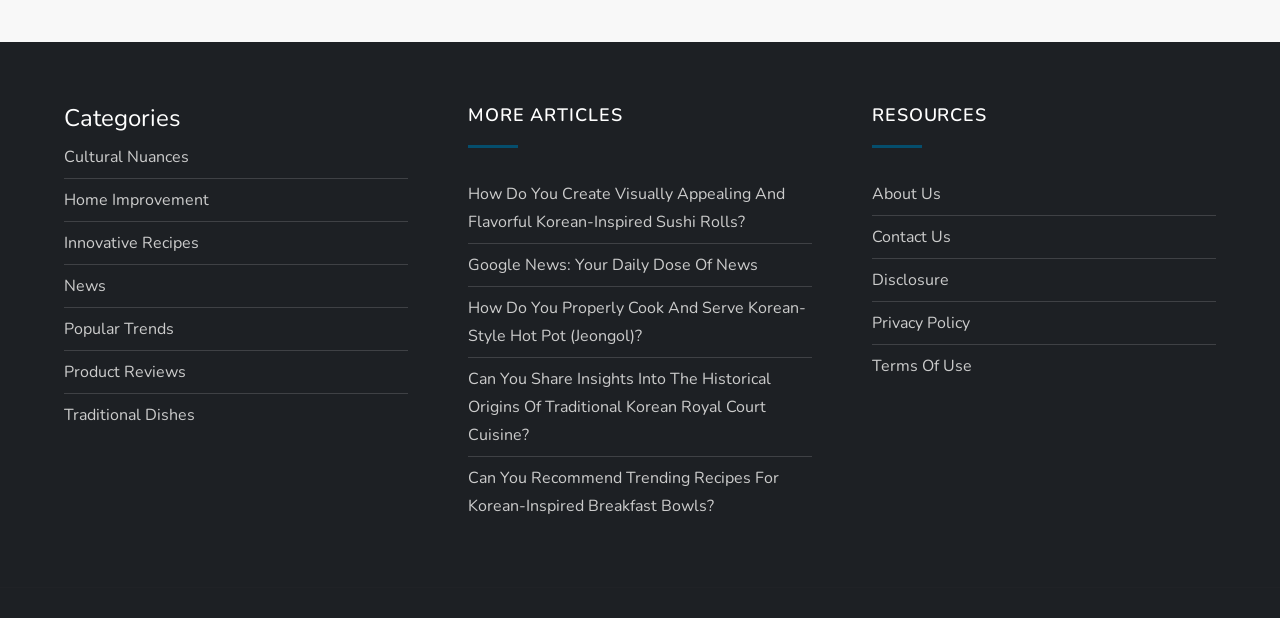Determine the bounding box coordinates of the element's region needed to click to follow the instruction: "Check Privacy Policy". Provide these coordinates as four float numbers between 0 and 1, formatted as [left, top, right, bottom].

[0.681, 0.501, 0.758, 0.546]